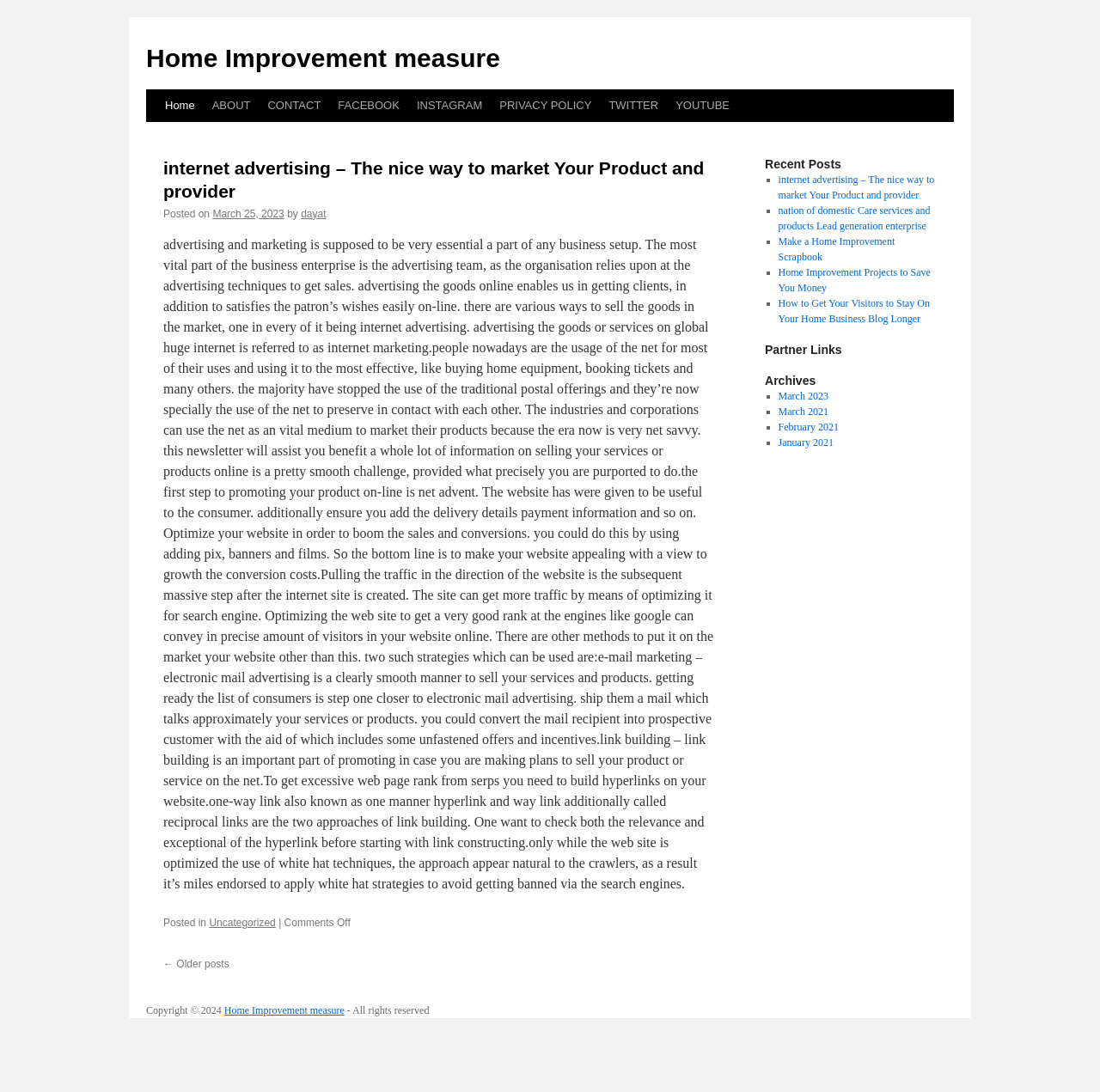Identify the bounding box coordinates of the clickable region required to complete the instruction: "Click on the 'FACEBOOK' link". The coordinates should be given as four float numbers within the range of 0 and 1, i.e., [left, top, right, bottom].

[0.299, 0.082, 0.371, 0.112]